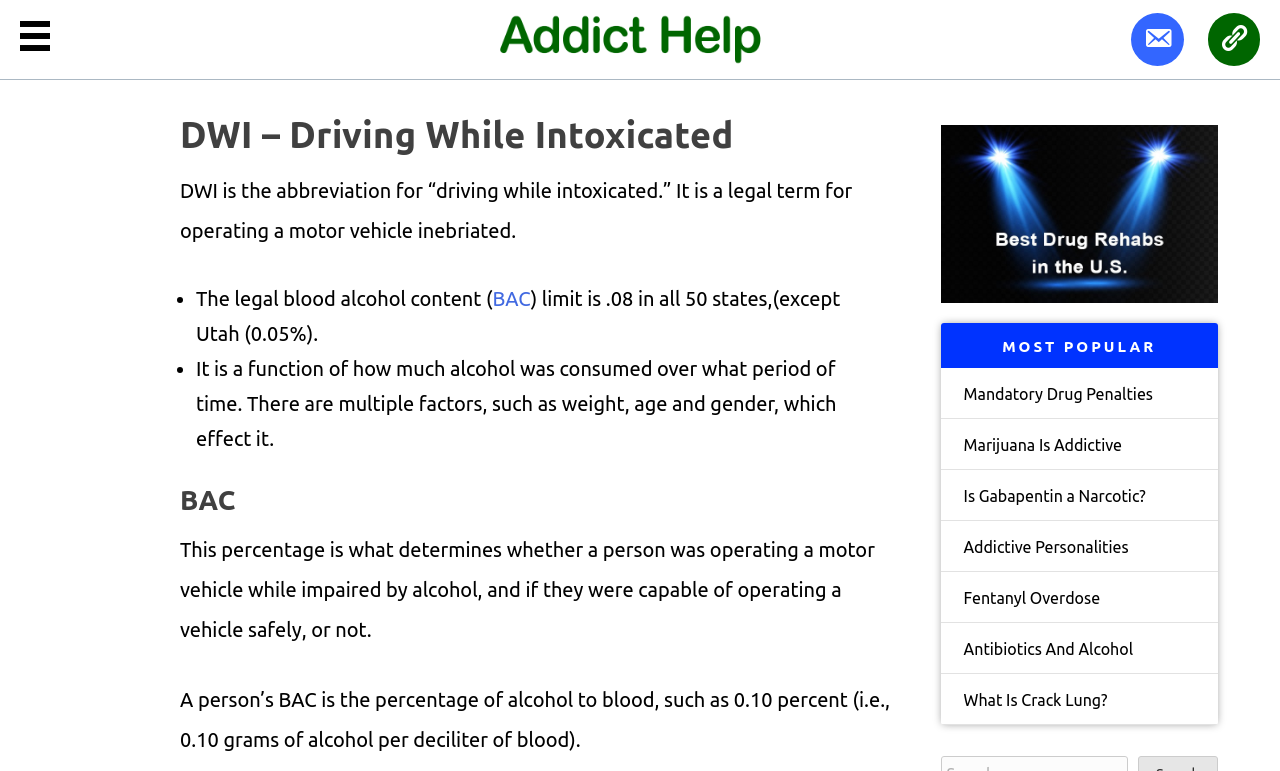Answer the question in one word or a short phrase:
What factors affect BAC?

Weight, age, and gender